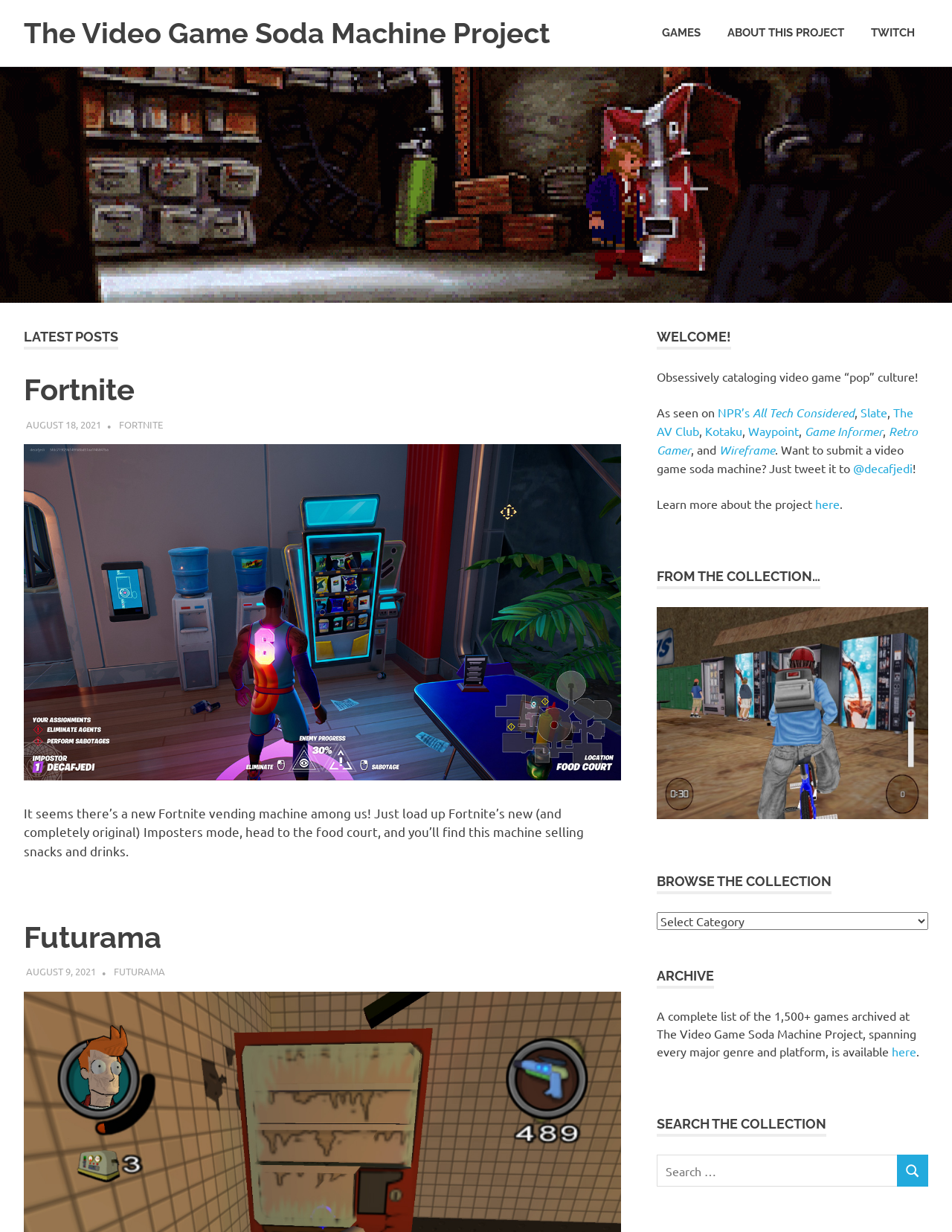Identify the bounding box coordinates of the area that should be clicked in order to complete the given instruction: "Learn more about the project". The bounding box coordinates should be four float numbers between 0 and 1, i.e., [left, top, right, bottom].

[0.856, 0.403, 0.882, 0.415]